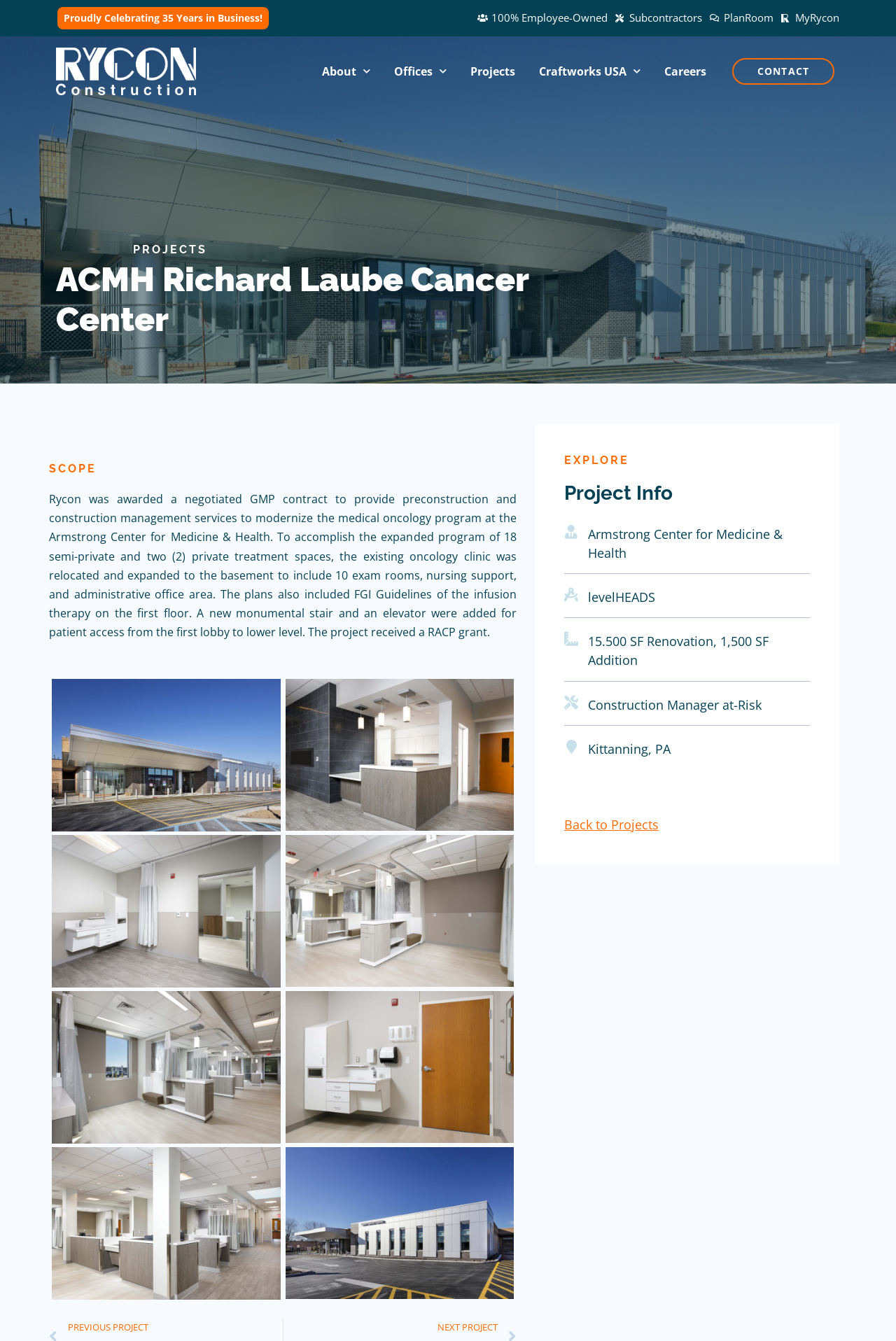Using details from the image, please answer the following question comprehensively:
What is the role of Rycon in the project?

I found the answer by looking at the StaticText element with the text 'Construction Manager at-Risk' which describes the role of Rycon in the project.